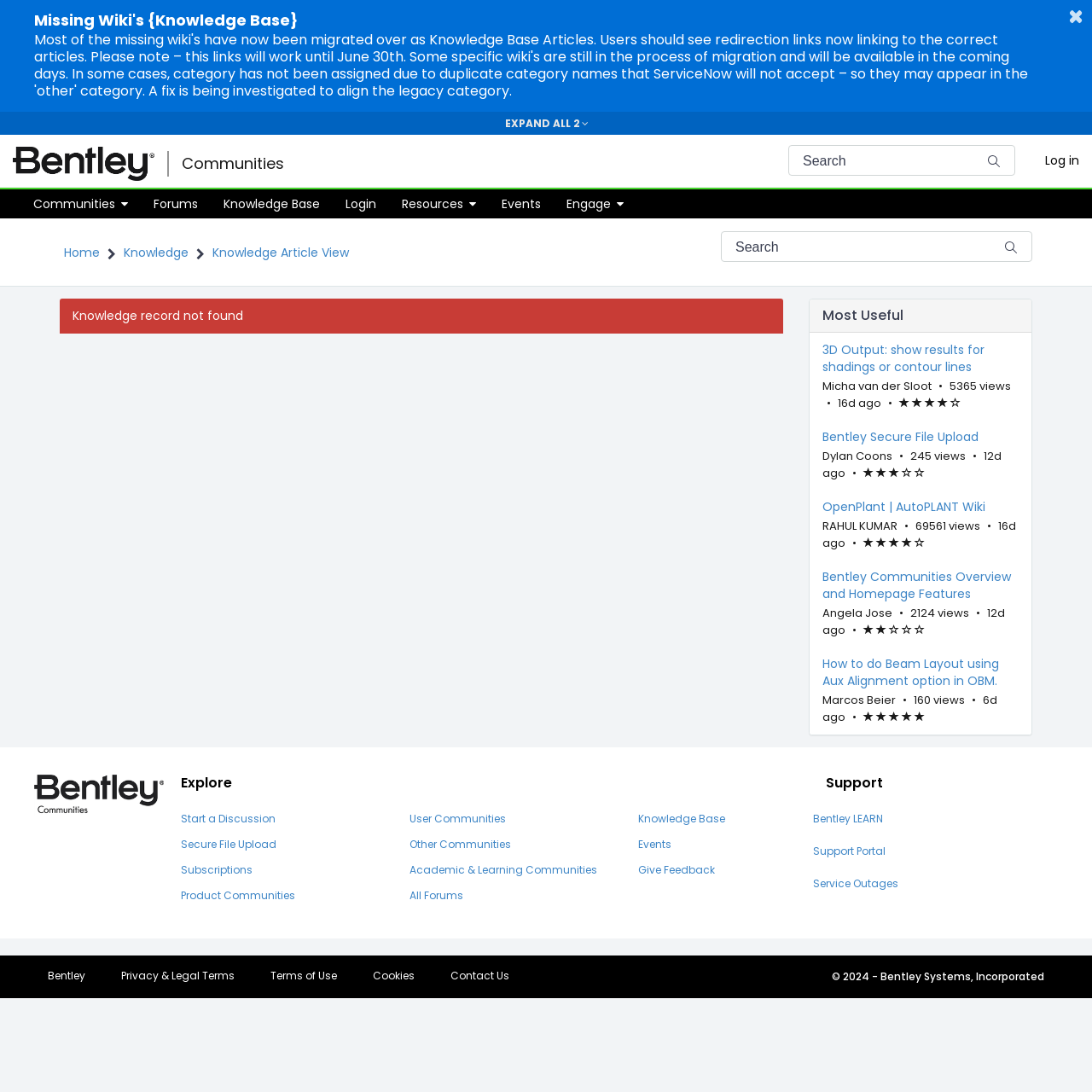Could you highlight the region that needs to be clicked to execute the instruction: "log in"?

[0.945, 0.139, 1.0, 0.155]